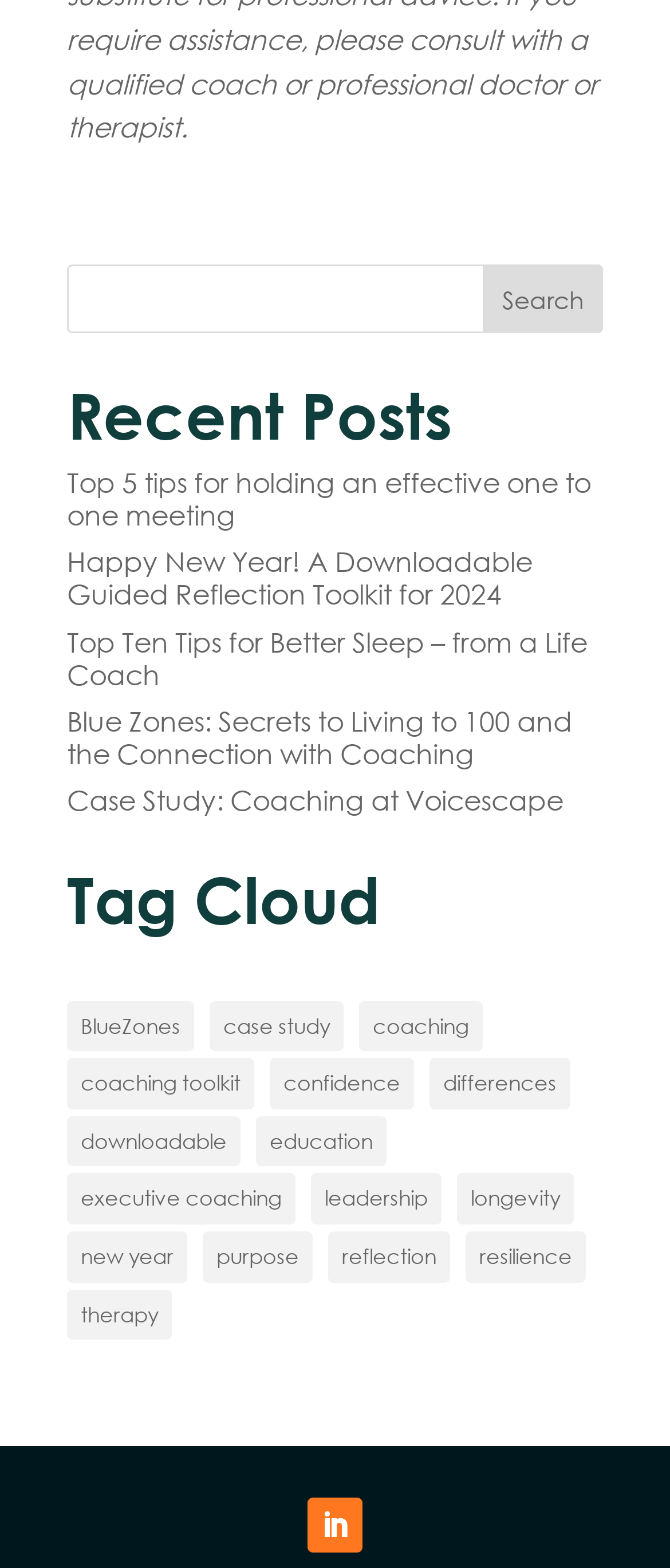What is the purpose of the search box?
Refer to the image and give a detailed answer to the query.

The search box is located at the top of the webpage, and it has a button labeled 'Search'. This suggests that the search box is used to search for posts on the website, allowing users to find specific content.